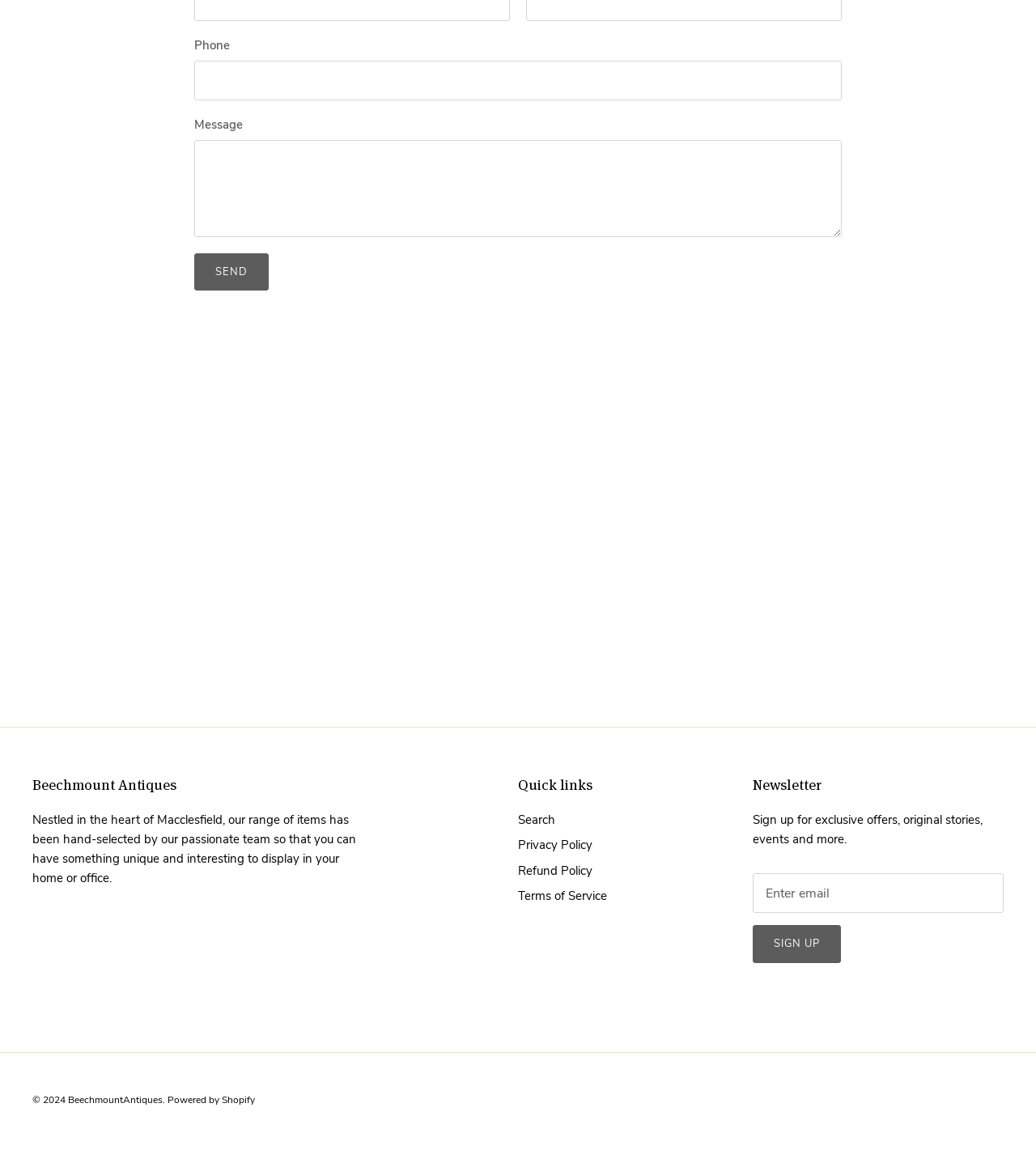What is the price of the 'Joshua Anderson Hague Oil on Canvas' product?
Provide an in-depth and detailed answer to the question.

I found the link 'Joshua Anderson Hague Oil on Canvas £895.00' in the 'You may also like' section, which indicates that the price of this product is £895.00.